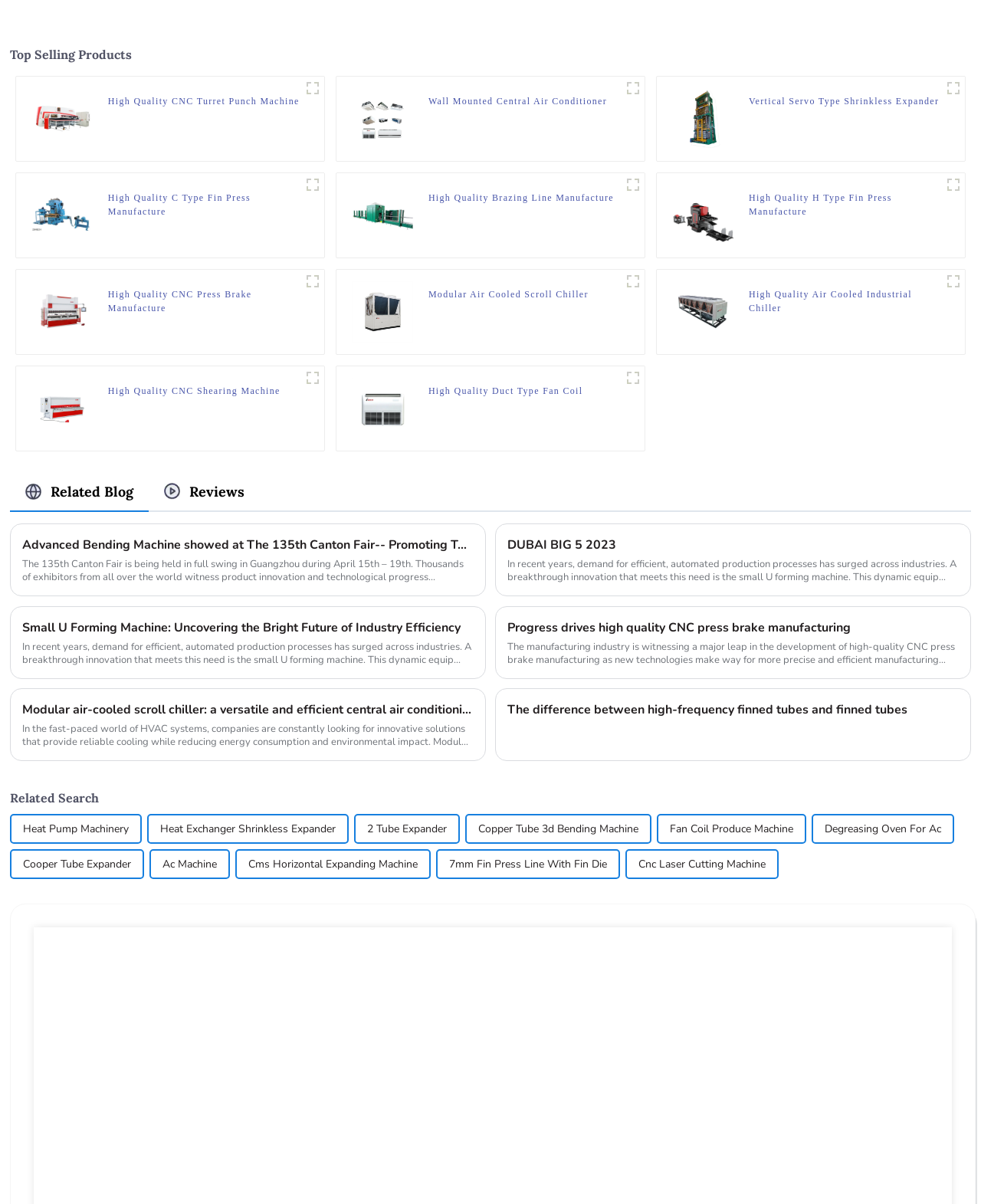How many products are displayed on this webpage?
Give a one-word or short phrase answer based on the image.

12